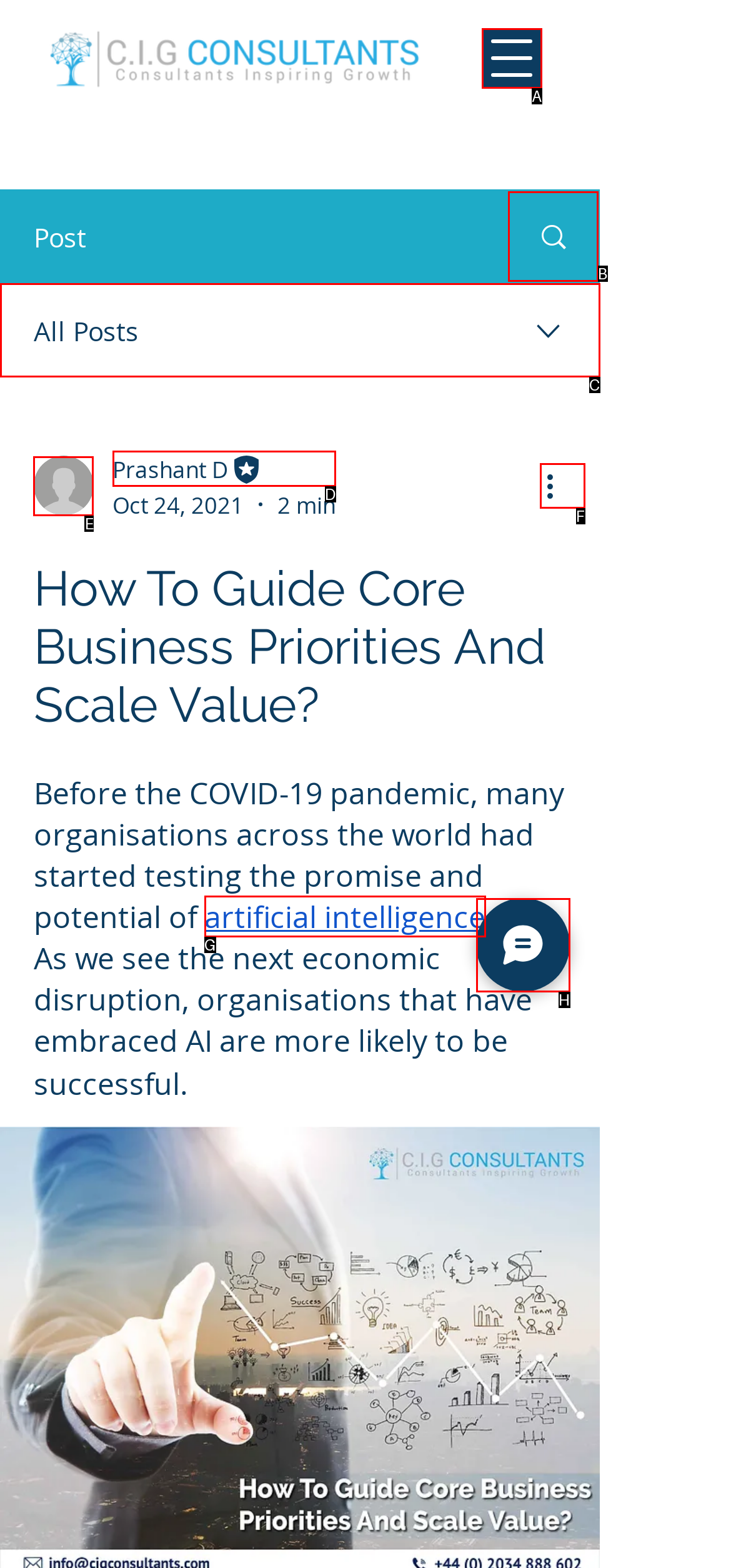To complete the task: View writer's picture, which option should I click? Answer with the appropriate letter from the provided choices.

E